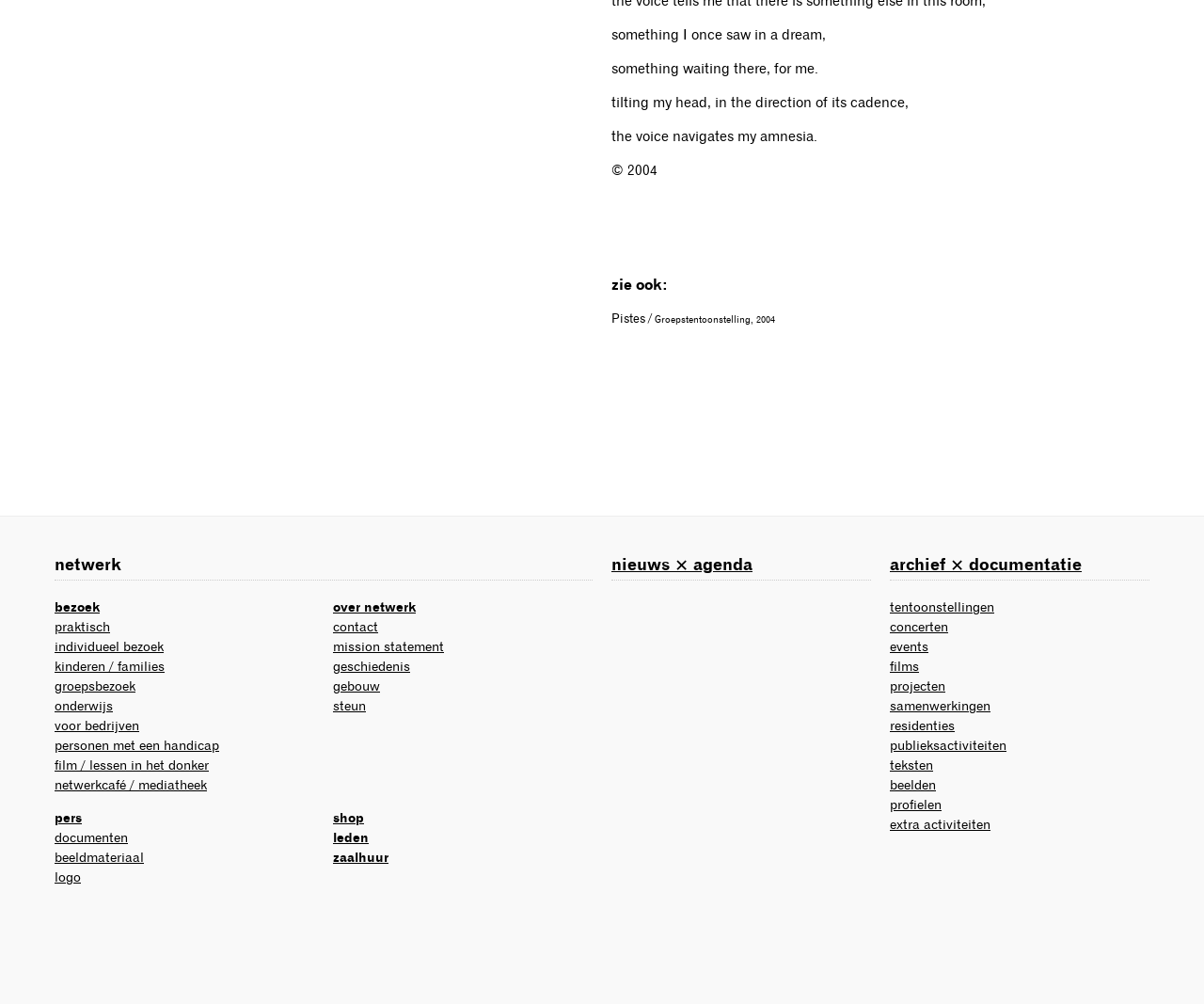Give a short answer using one word or phrase for the question:
What is the title of the first section?

zie ook